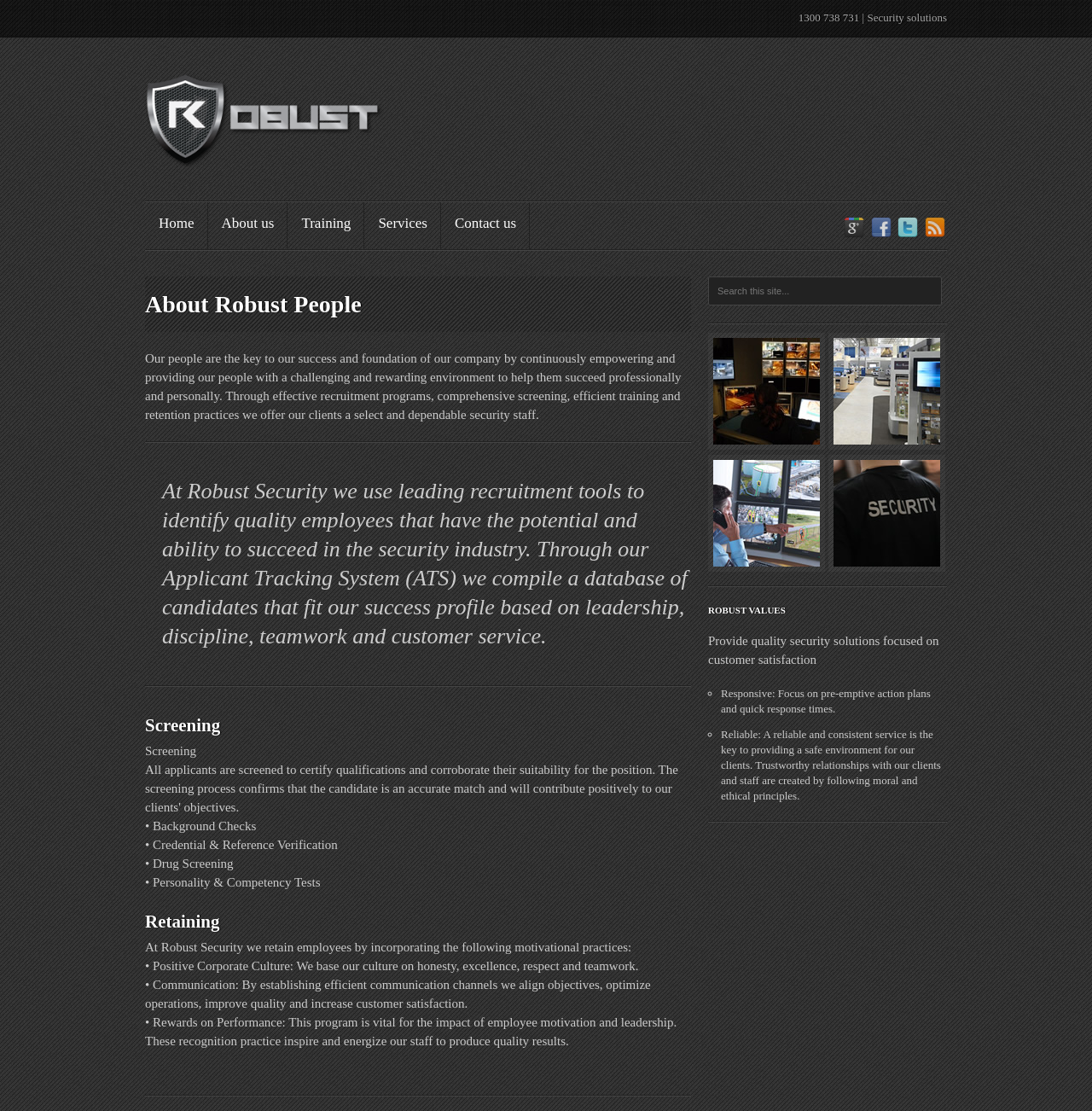Answer the question using only one word or a concise phrase: What is the company's focus?

Security solutions